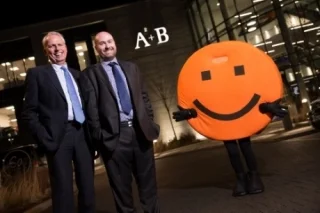How many gentlemen are standing in formal attire?
Please provide a full and detailed response to the question.

The answer can be obtained by counting the number of gentlemen standing in formal attire at the forefront of the image, which are two.